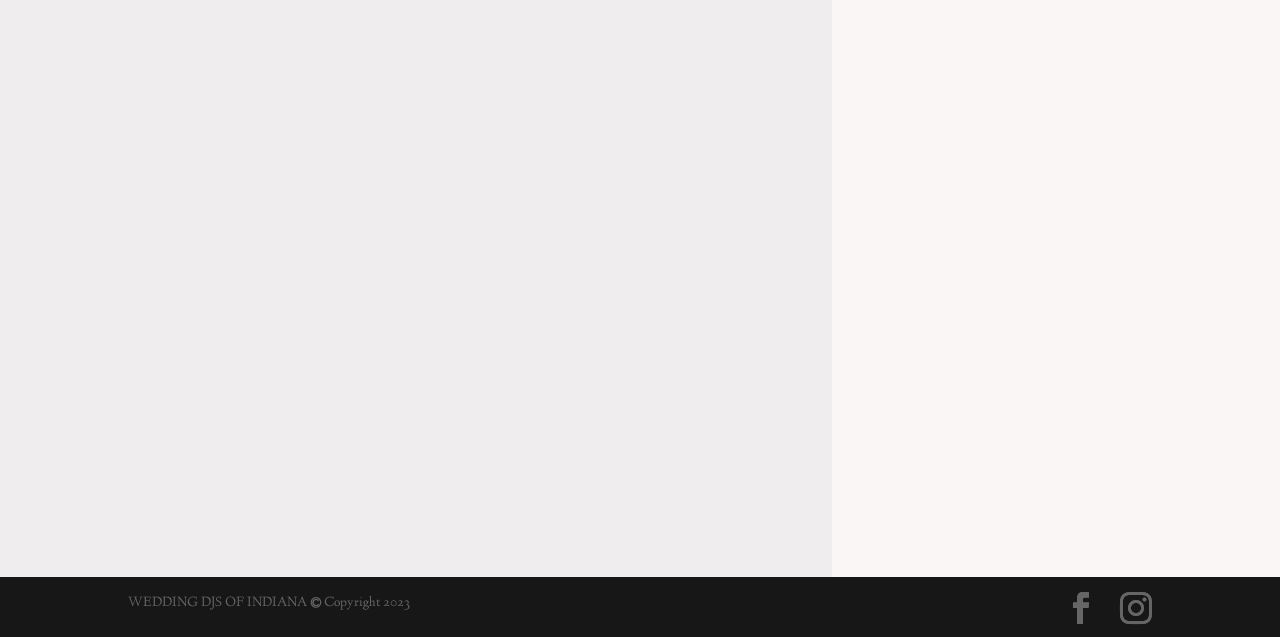Use a single word or phrase to answer the question:
What is the call-to-action?

GET IN TOUCH